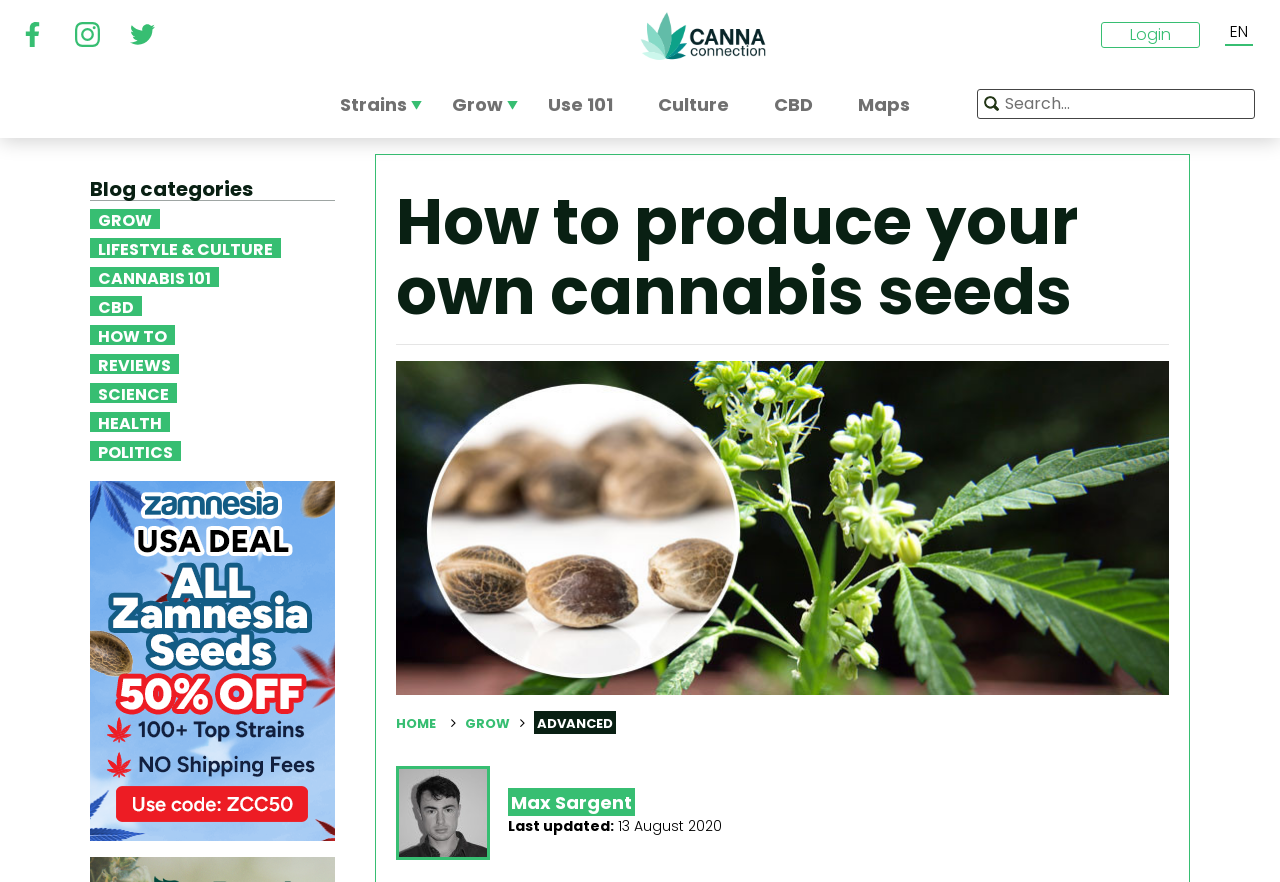Specify the bounding box coordinates of the area to click in order to follow the given instruction: "Click on the Zamnesia link."

[0.07, 0.735, 0.262, 0.761]